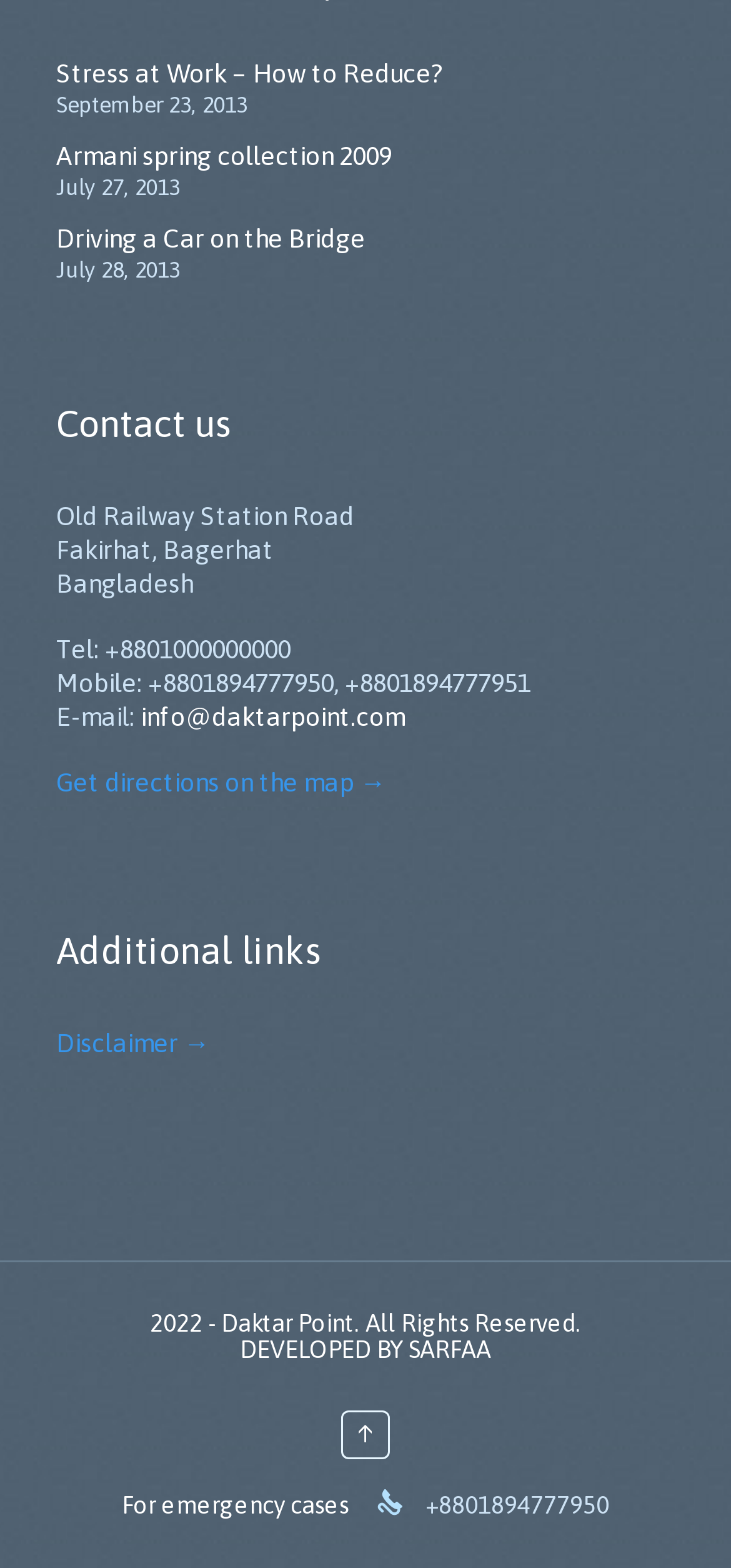Please give a short response to the question using one word or a phrase:
What is the link to get directions on the map?

Get directions on the map